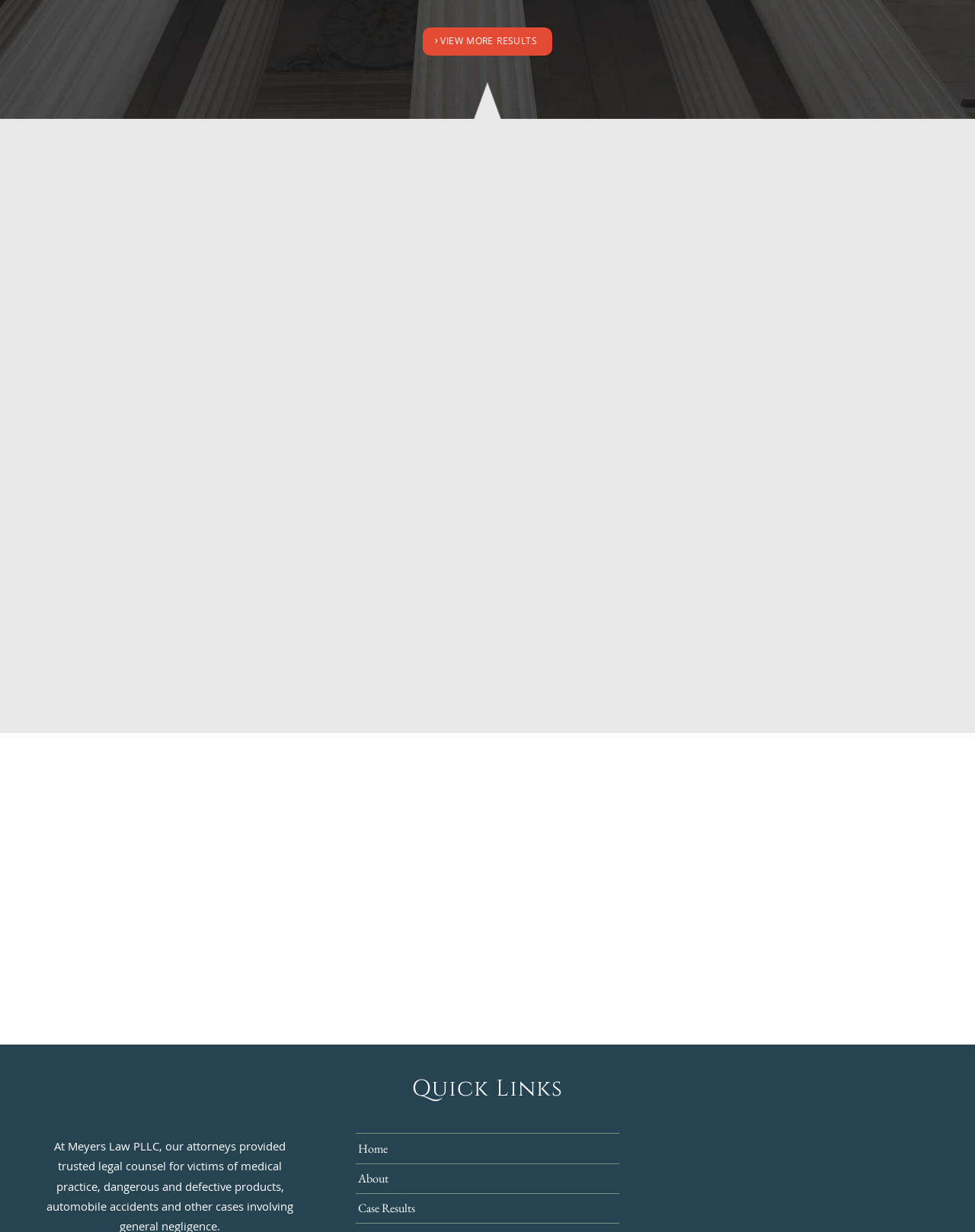What are the office hours?
Can you provide a detailed and comprehensive answer to the question?

I found the office hours by looking at the 'OFFICE HOURS' section, where it is listed as 'Monday - Friday, 9AM - 5PM'.